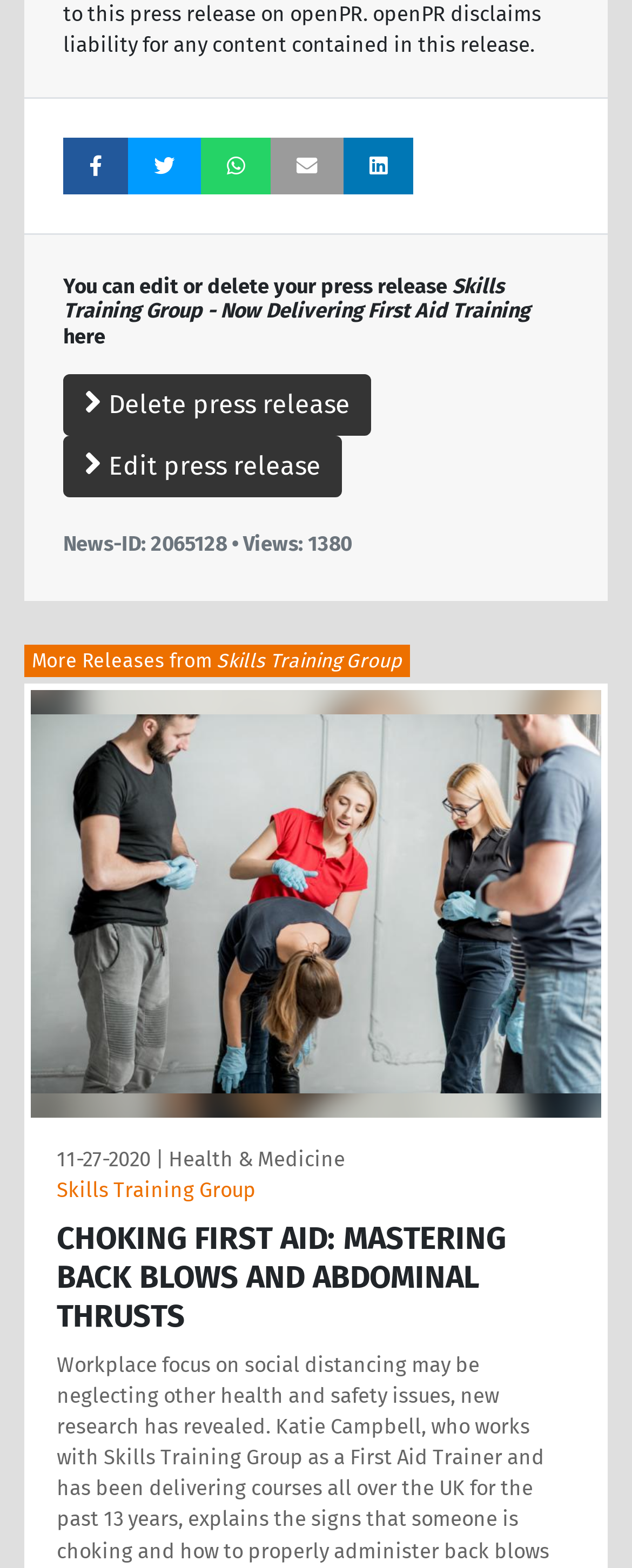Show the bounding box coordinates of the element that should be clicked to complete the task: "View more releases from Skills Training Group".

[0.038, 0.411, 0.648, 0.432]